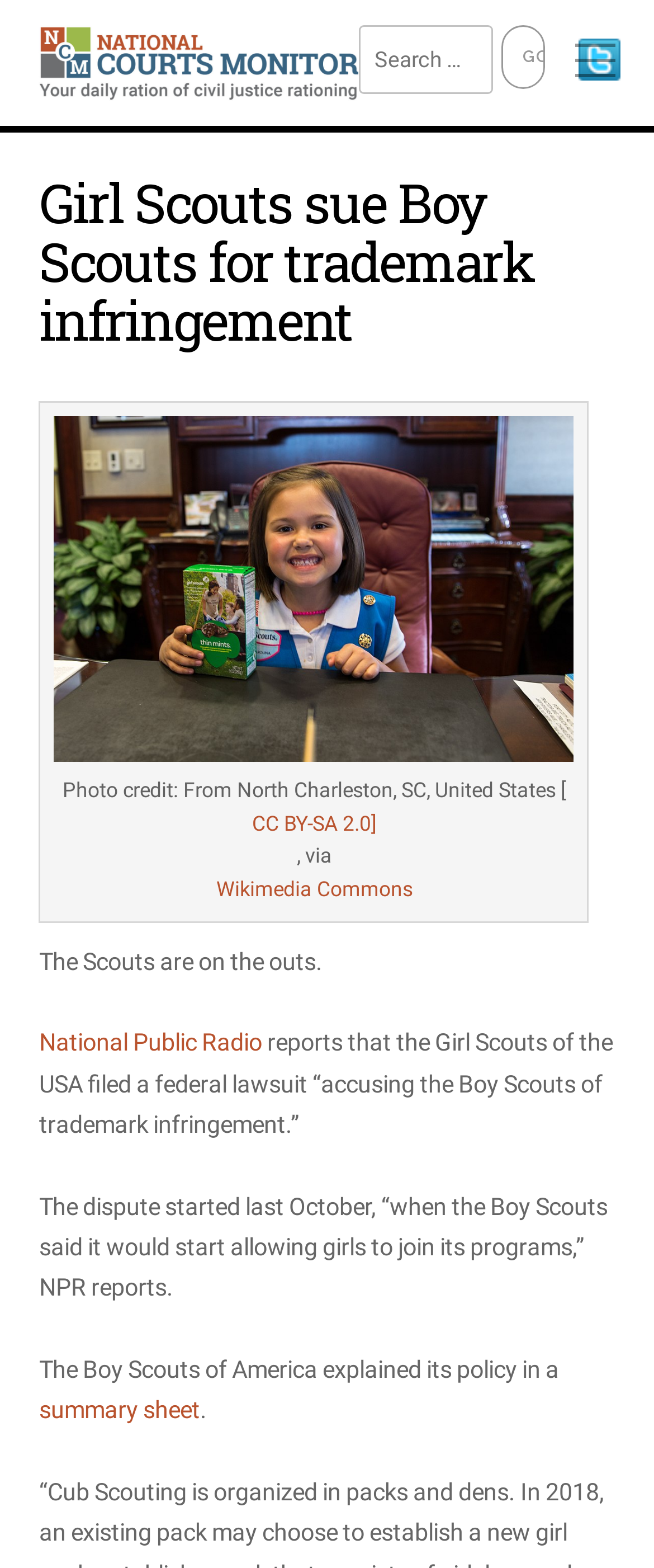Find the bounding box coordinates of the clickable region needed to perform the following instruction: "read about Kids & Teaching". The coordinates should be provided as four float numbers between 0 and 1, i.e., [left, top, right, bottom].

None